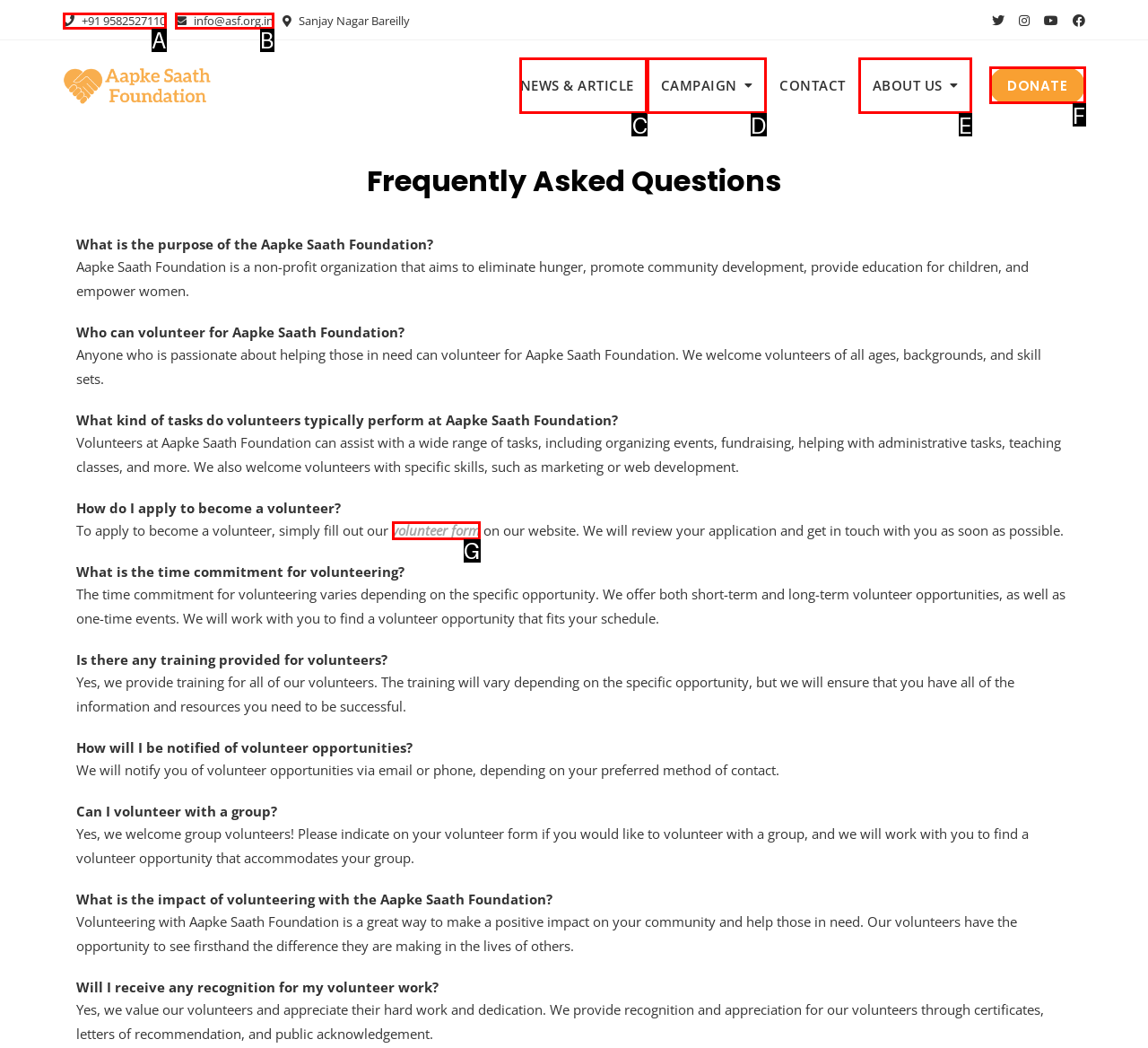Given the description: News & Article, determine the corresponding lettered UI element.
Answer with the letter of the selected option.

C